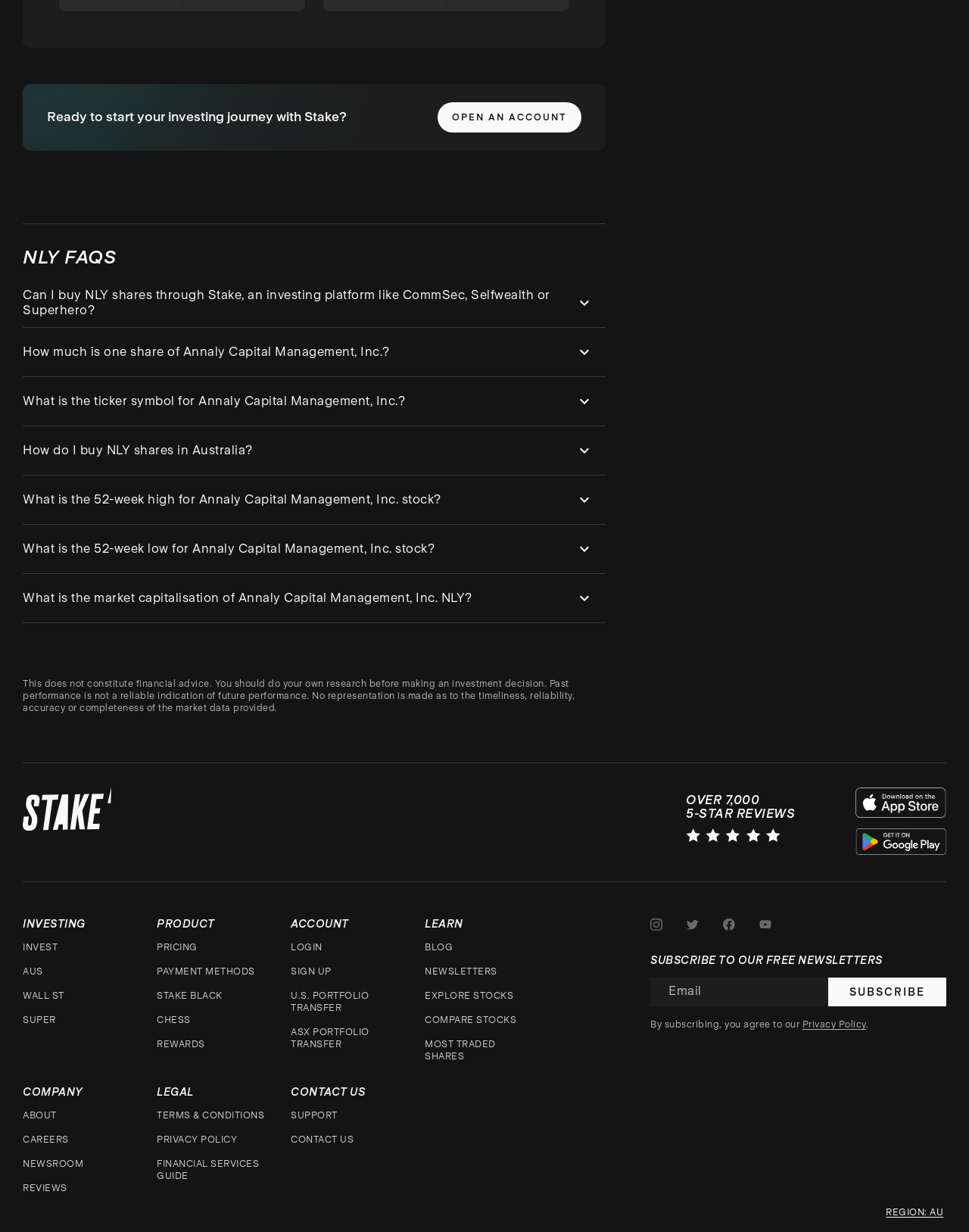Determine the bounding box coordinates for the area you should click to complete the following instruction: "Click on the FAQ 'Can I buy NLY shares through Stake, an investing platform like CommSec, Selfwealth or Superhero?'".

[0.023, 0.231, 0.625, 0.26]